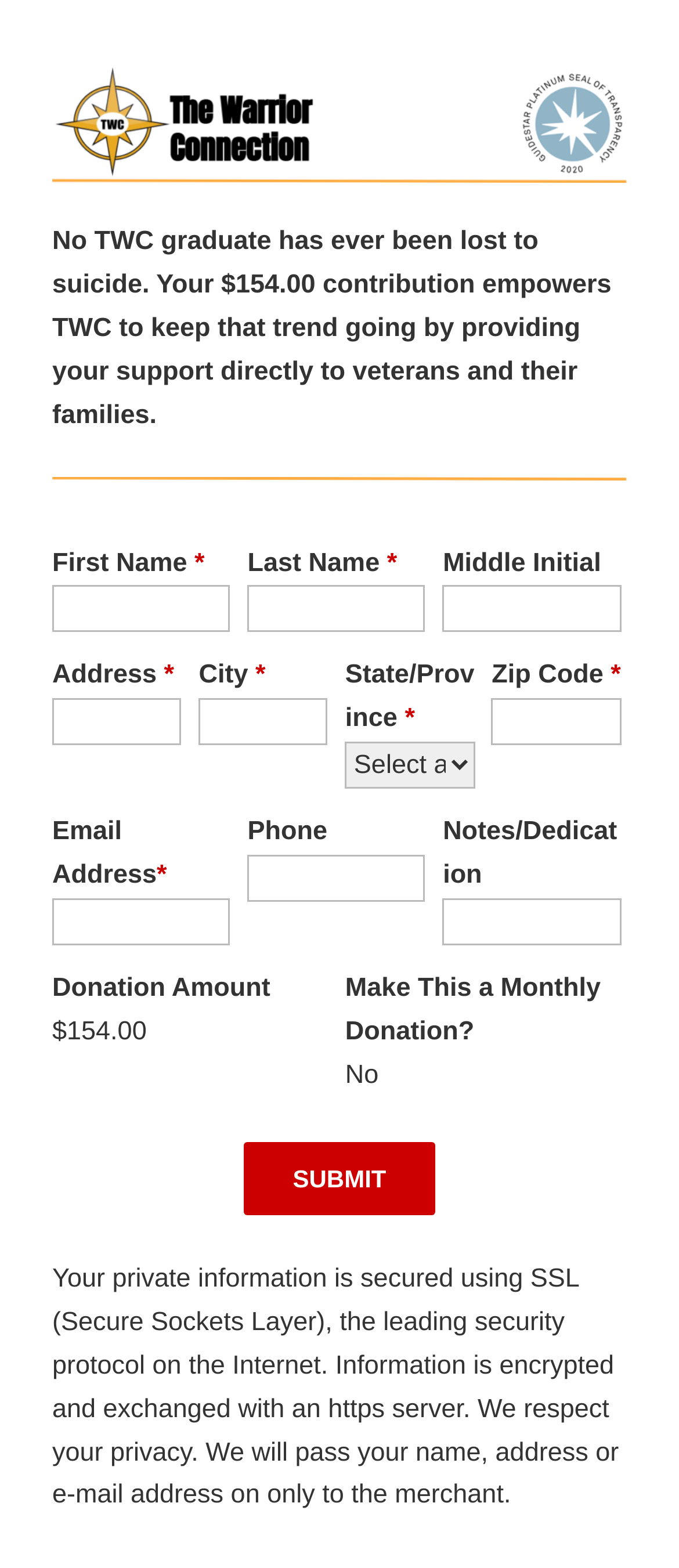Locate the bounding box coordinates of the clickable element to fulfill the following instruction: "Select state or province". Provide the coordinates as four float numbers between 0 and 1 in the format [left, top, right, bottom].

[0.508, 0.473, 0.699, 0.503]